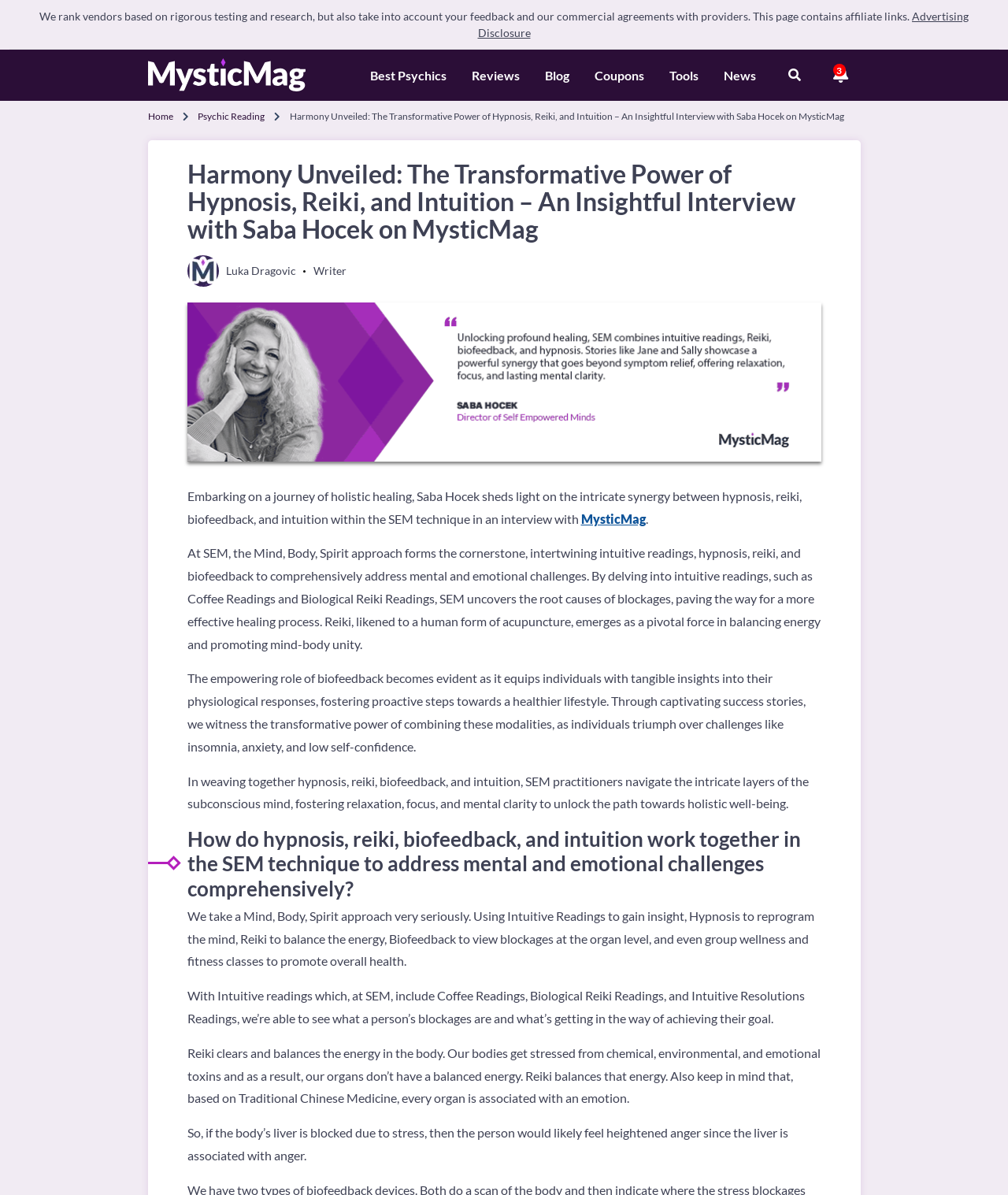Generate a thorough explanation of the webpage's elements.

This webpage is an interview with Saba Hocek on MysticMag, discussing the transformative power of hypnosis, Reiki, and intuition. At the top, there is a disclaimer about advertising and affiliate links. Below that, there are several links to different sections of the website, including "Best Psychics", "Reviews", "Blog", "Coupons", "Tools", and "News".

The main content of the page is an interview with Saba Hocek, which is divided into several sections. At the top, there is a heading that reads "Harmony Unveiled: The Transformative Power of Hypnosis, Reiki, and Intuition – An Insightful Interview with Saba Hocek on MysticMag". Below that, there is a small image of Luka Dragovic, the writer of the article.

The interview begins with a brief introduction to Saba Hocek's work in holistic healing, which is followed by a large image that takes up most of the width of the page. The image is accompanied by a block of text that describes the Mind, Body, Spirit approach used by SEM, which combines intuitive readings, hypnosis, Reiki, and biofeedback to address mental and emotional challenges.

The rest of the interview is divided into several sections, each with a heading that summarizes the topic being discussed. The sections include a discussion of how SEM practitioners use hypnosis, Reiki, biofeedback, and intuition to navigate the subconscious mind and promote holistic well-being, as well as a description of how each of these modalities works together to address mental and emotional challenges.

Throughout the interview, there are several blocks of text that provide more detailed information about the different modalities used by SEM, including intuitive readings, Reiki, and biofeedback. There are also several quotes from Saba Hocek that provide additional insight into her approach to holistic healing.